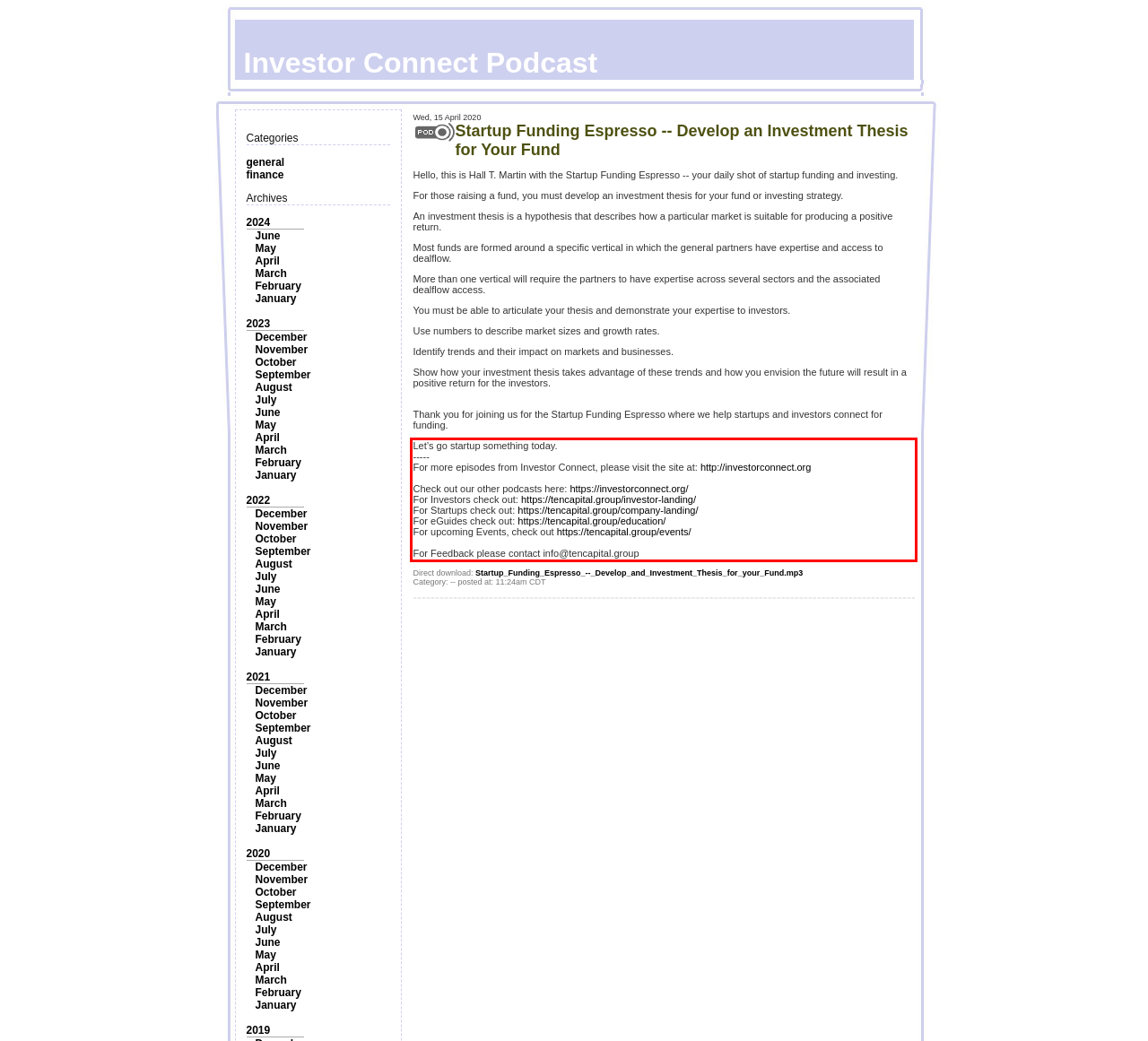Please examine the screenshot of the webpage and read the text present within the red rectangle bounding box.

Let’s go startup something today. ----- For more episodes from Investor Connect, please visit the site at: http://investorconnect.org Check out our other podcasts here: https://investorconnect.org/ For Investors check out: https://tencapital.group/investor-landing/ For Startups check out: https://tencapital.group/company-landing/ For eGuides check out: https://tencapital.group/education/ For upcoming Events, check out https://tencapital.group/events/ For Feedback please contact info@tencapital.group